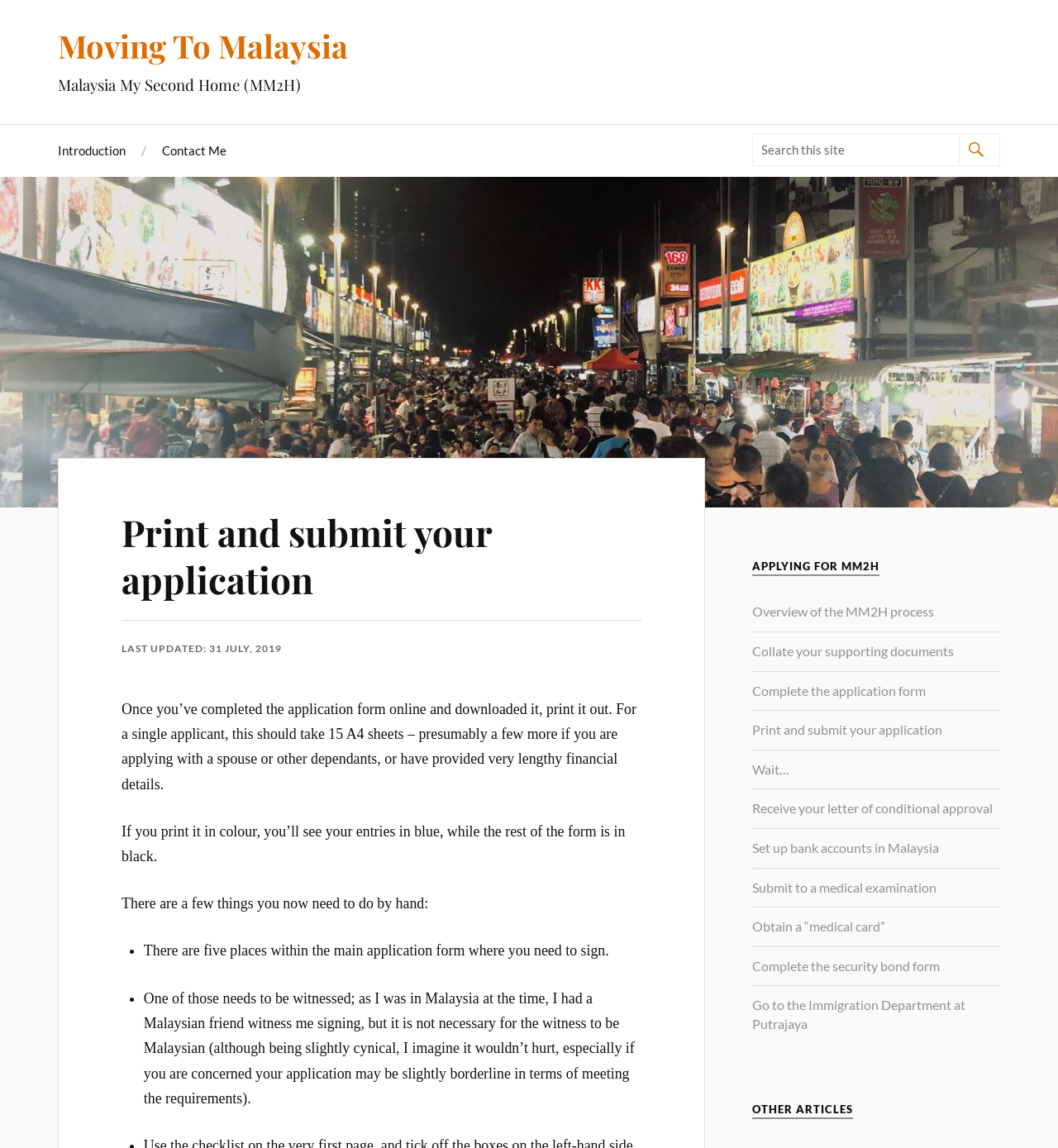Locate the UI element described by Body Lotions & Soap and provide its bounding box coordinates. Use the format (top-left x, top-left y, bottom-right x, bottom-right y) with all values as floating point numbers between 0 and 1.

None